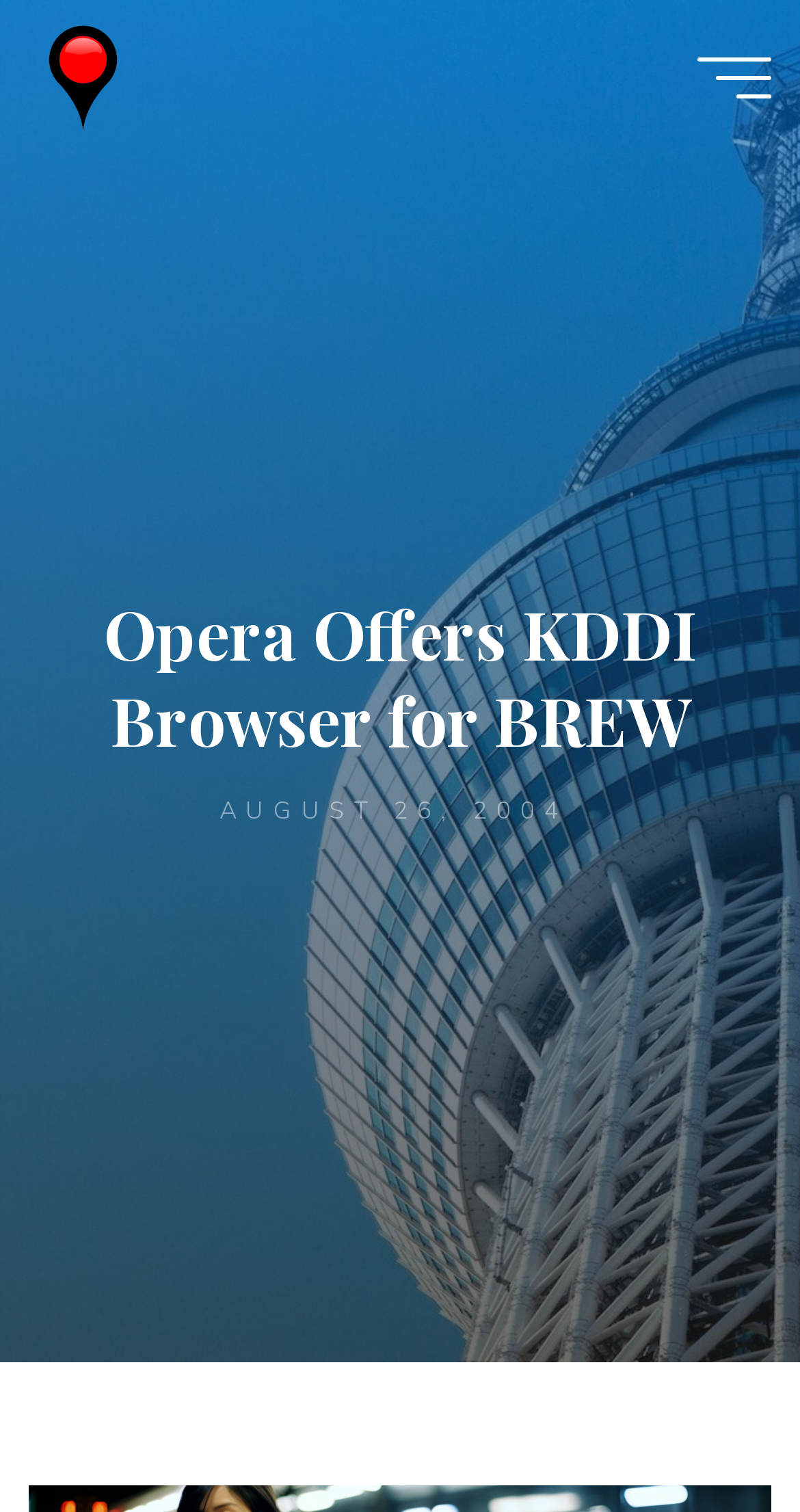What is the name of the platform for which Opera Software is delivering a port?
Give a detailed and exhaustive answer to the question.

I found the name of the platform by understanding the context of the webpage, which mentions Opera Software delivering a port for BREW, which stands for Binary Runtime Environment for Wireless.